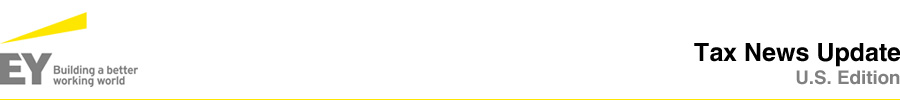Craft a thorough explanation of what is depicted in the image.

The image features the logo of EY (Ernst & Young), prominently positioned at the top of a document related to tax news. The logo is accompanied by the tagline "Building a better working world," indicating the firm's commitment to improving businesses and communities. Below the logo, the text "Tax News Update" is displayed, specifying the content type as a timely update on U.S. tax news. This design gives a professional look, reflecting EY's role as a leading provider in tax services and insights, catering to the interests of professionals seeking important updates in tax legislation and regulations.